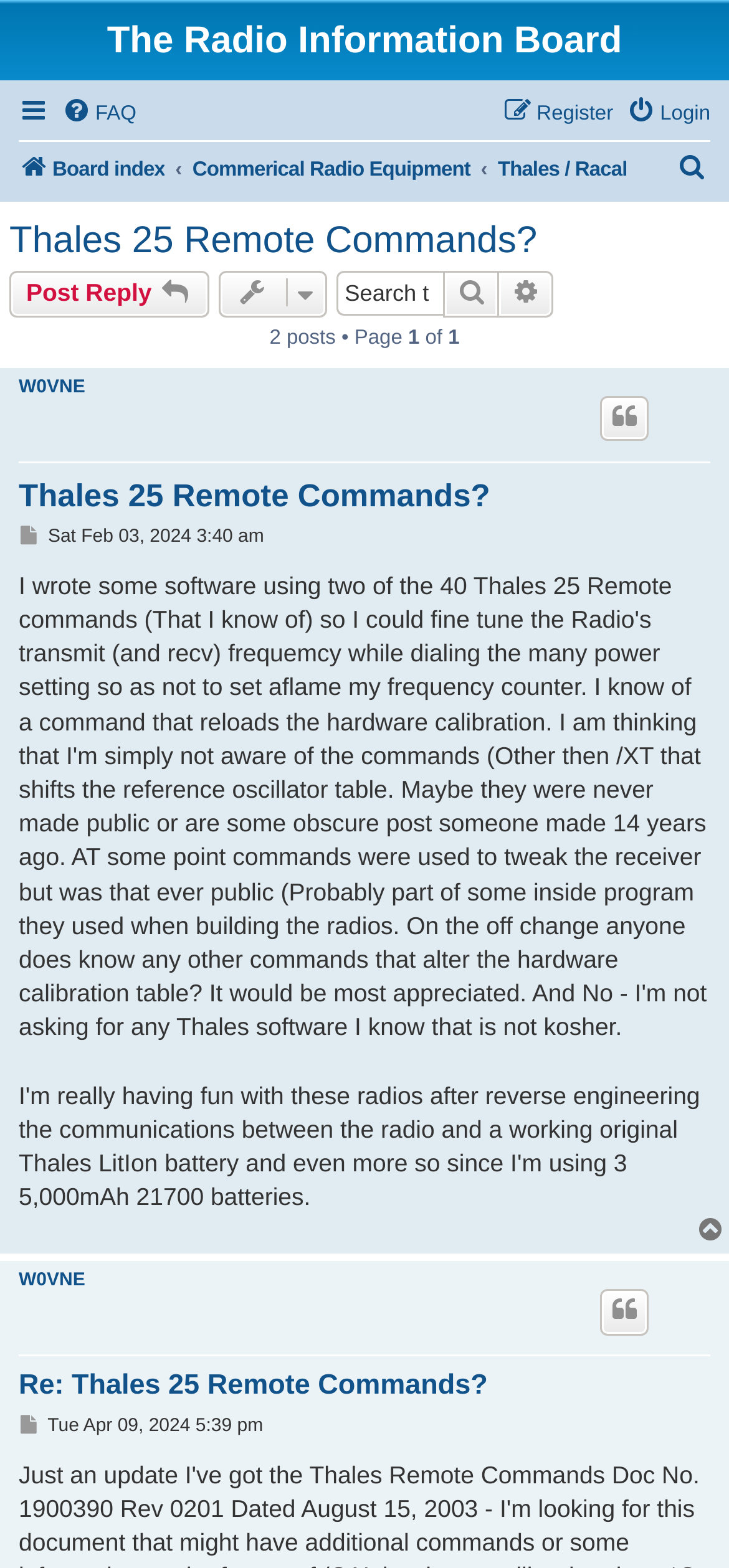Respond to the question below with a single word or phrase:
How many menu items are in the top menu bar?

5